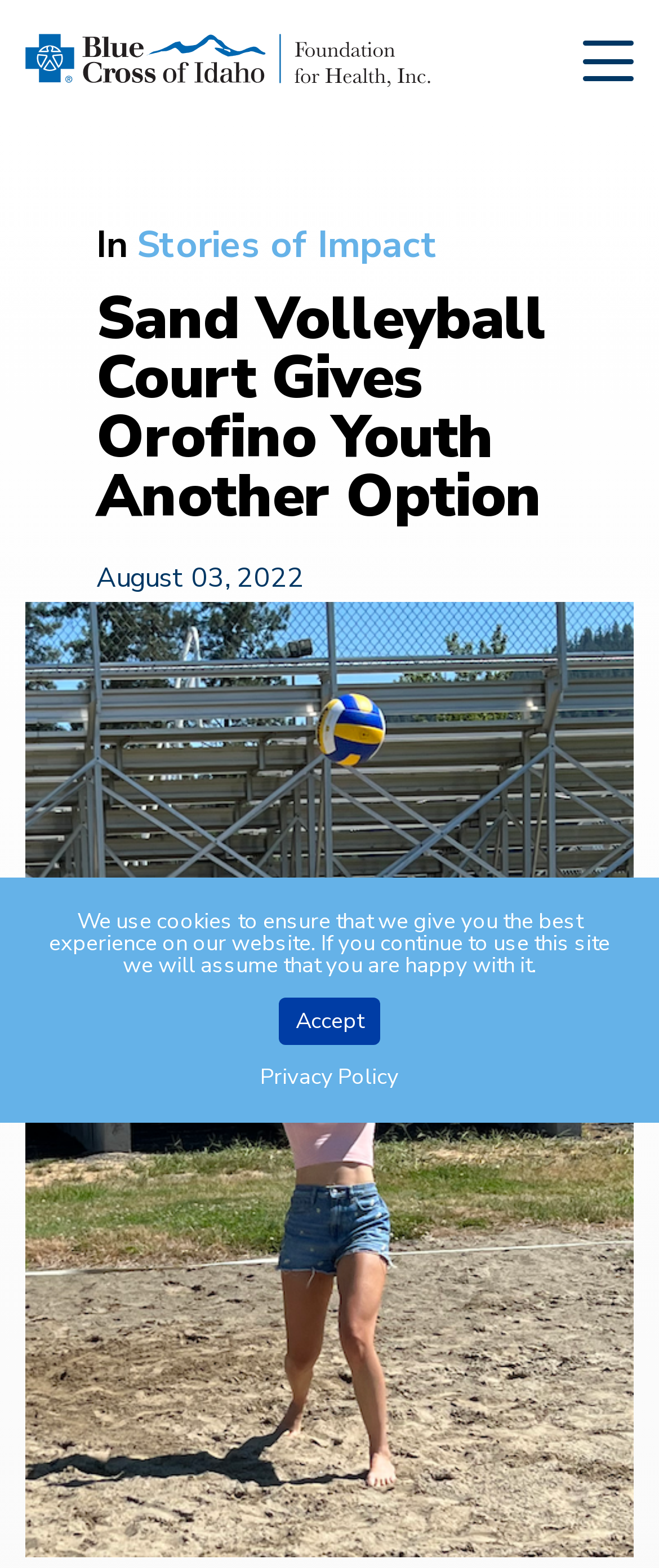Please reply to the following question with a single word or a short phrase:
What is the option given to Orofino youth?

Sand Volleyball Court